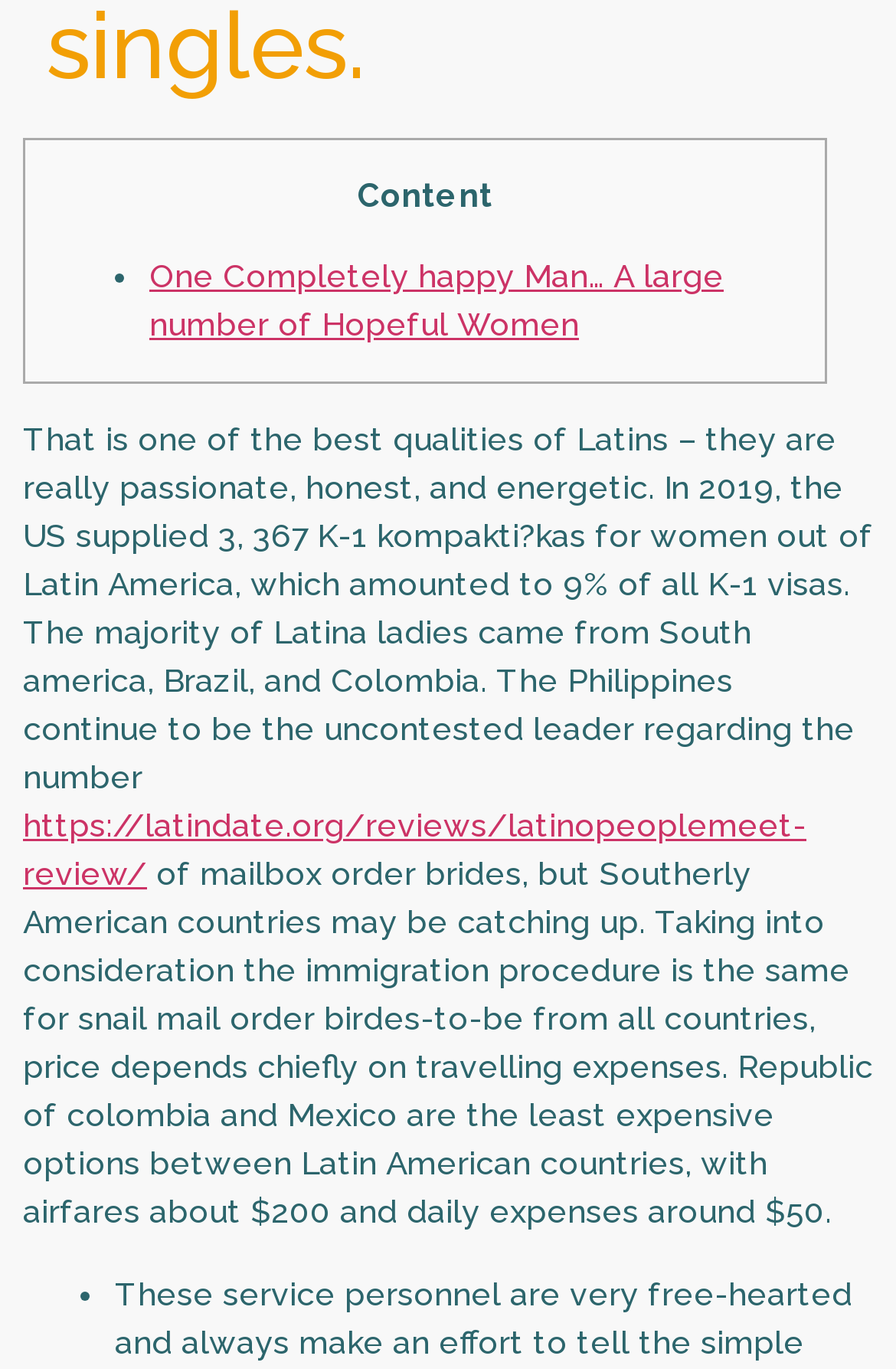Determine the bounding box coordinates for the HTML element mentioned in the following description: "https://latindate.org/reviews/latinopeoplemeet-review/". The coordinates should be a list of four floats ranging from 0 to 1, represented as [left, top, right, bottom].

[0.026, 0.59, 0.9, 0.652]